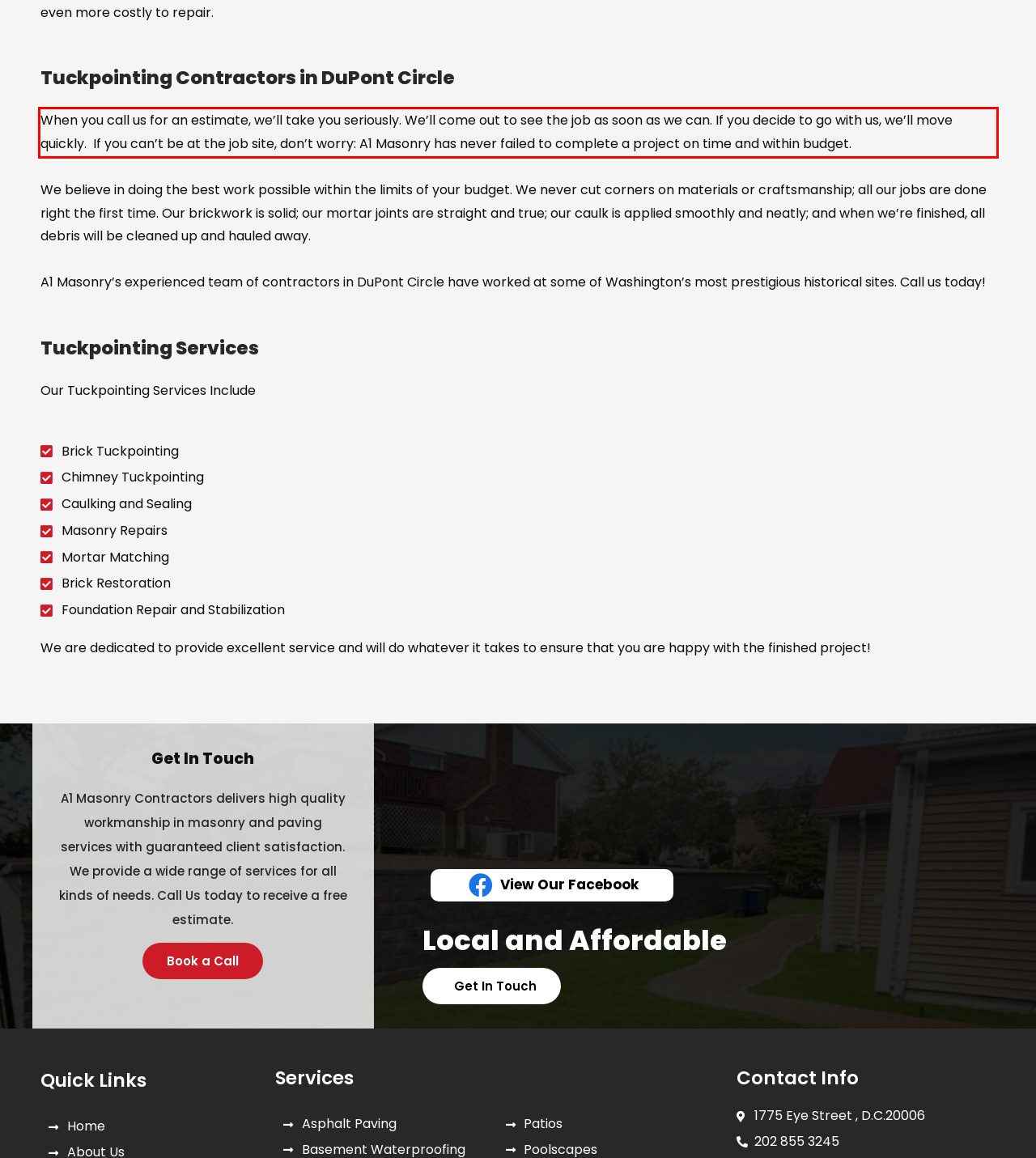Within the provided webpage screenshot, find the red rectangle bounding box and perform OCR to obtain the text content.

When you call us for an estimate, we’ll take you seriously. We’ll come out to see the job as soon as we can. If you decide to go with us, we’ll move quickly. If you can’t be at the job site, don’t worry: A1 Masonry has never failed to complete a project on time and within budget.